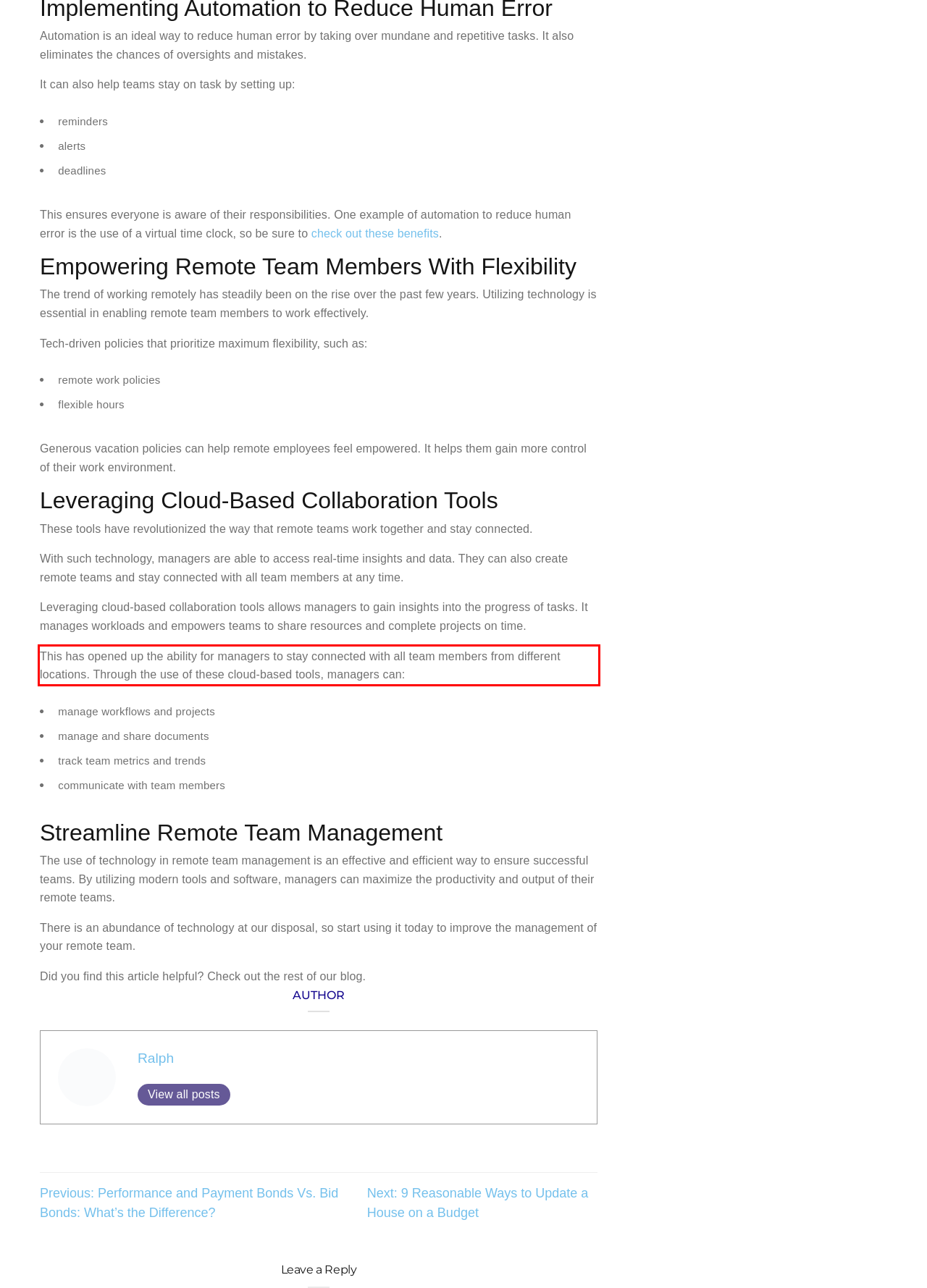Given a screenshot of a webpage, identify the red bounding box and perform OCR to recognize the text within that box.

This has opened up the ability for managers to stay connected with all team members from different locations. Through the use of these cloud-based tools, managers can: